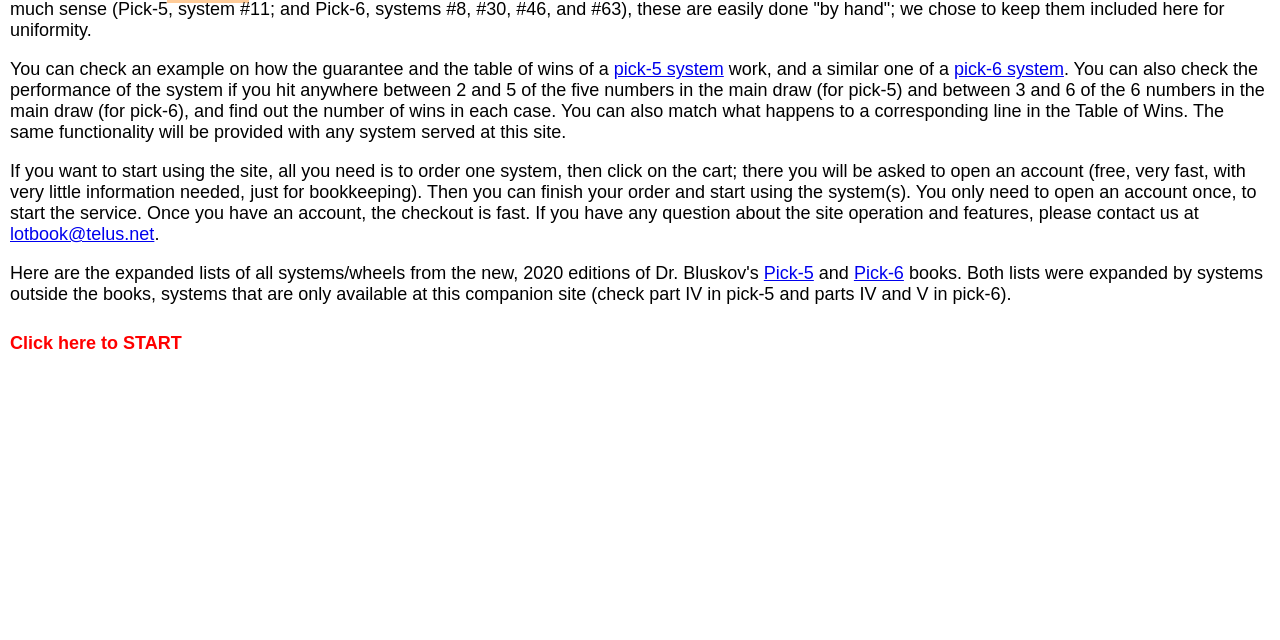Please specify the bounding box coordinates in the format (top-left x, top-left y, bottom-right x, bottom-right y), with all values as floating point numbers between 0 and 1. Identify the bounding box of the UI element described by: Click here to START

[0.008, 0.505, 0.992, 0.569]